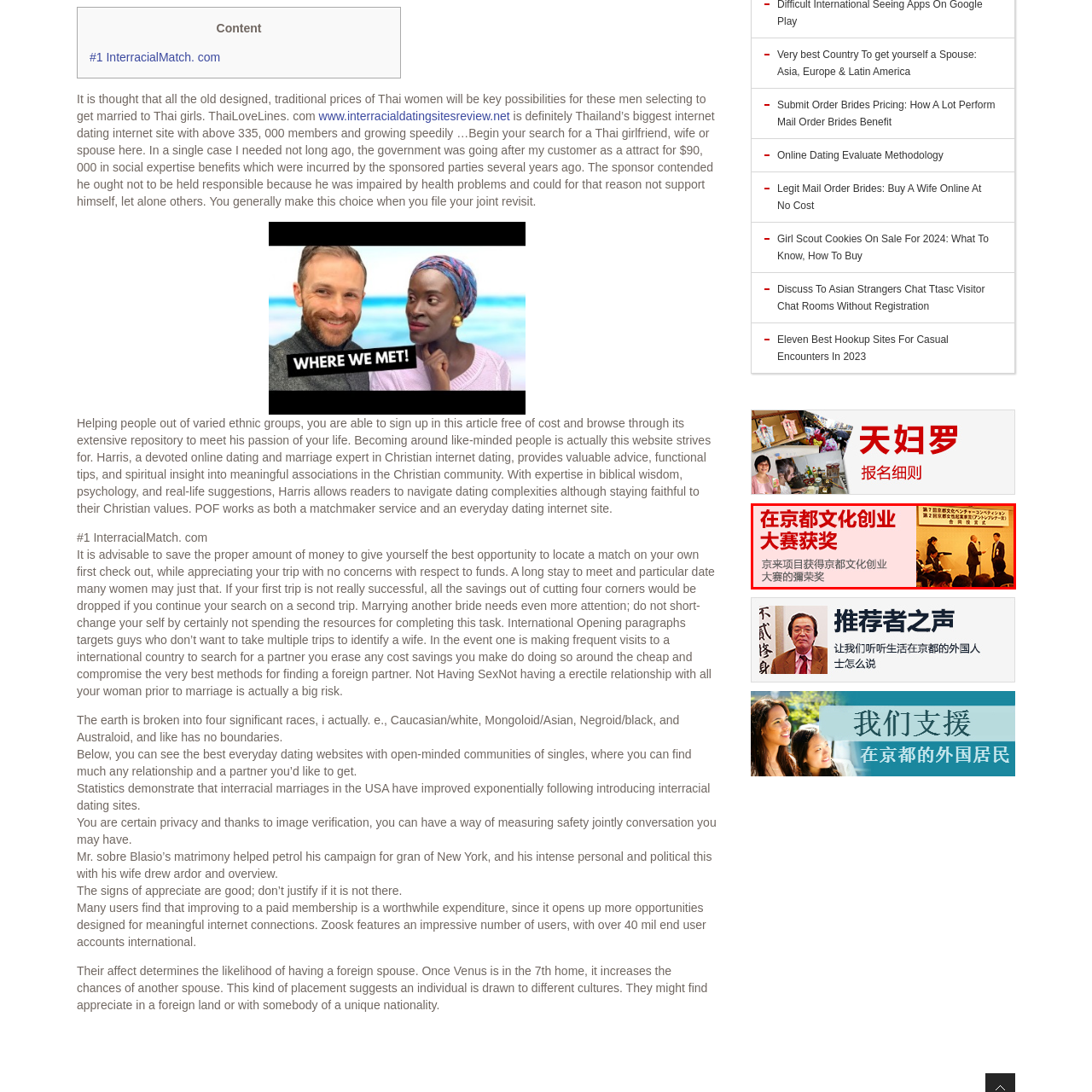What is the atmosphere of the event?
Review the image encased within the red bounding box and supply a detailed answer according to the visual information available.

The formal setting and the presence of a ceremony suggest a professional atmosphere, while the emphasis on cultural entrepreneurship and innovation in the region implies a sense of cultural appreciation, resulting in a blend of professionalism and cultural appreciation.